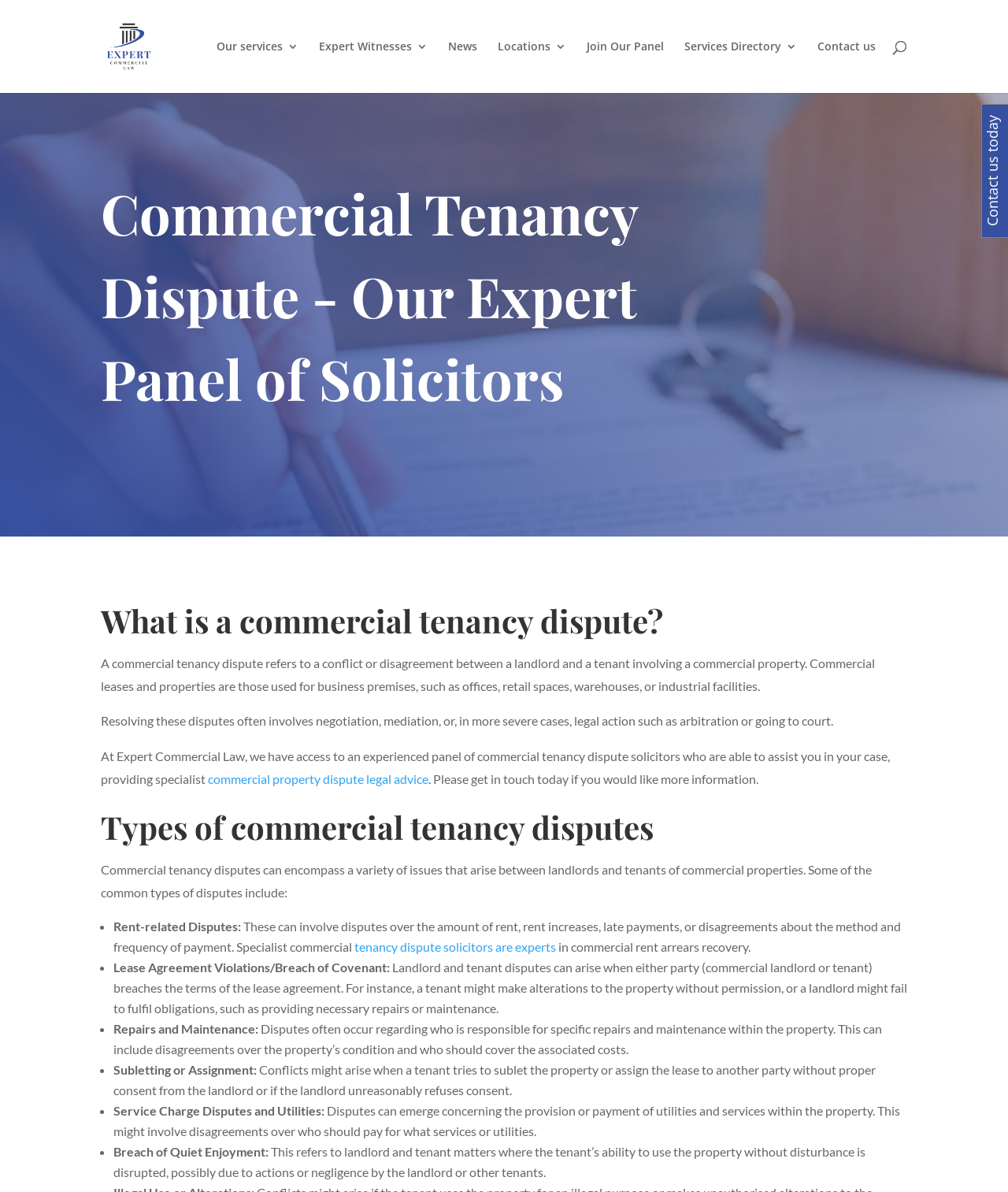How can commercial tenancy disputes be resolved?
Answer with a single word or phrase by referring to the visual content.

Negotiation, mediation, or legal action